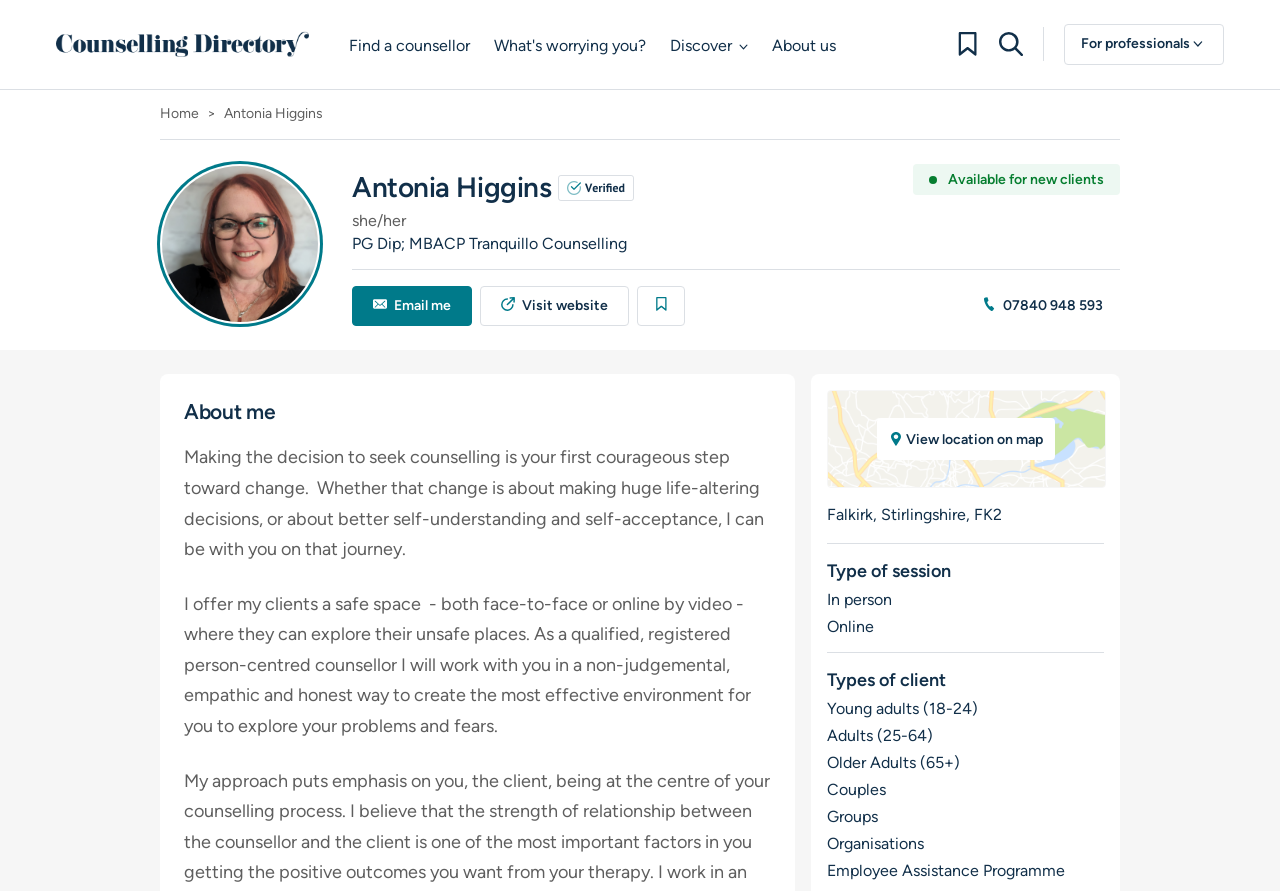Based on the visual content of the image, answer the question thoroughly: What is the counsellor's approach?

The counsellor's approach is mentioned in the 'About me' section, which states that they are a 'qualified, registered person-centred counsellor'.